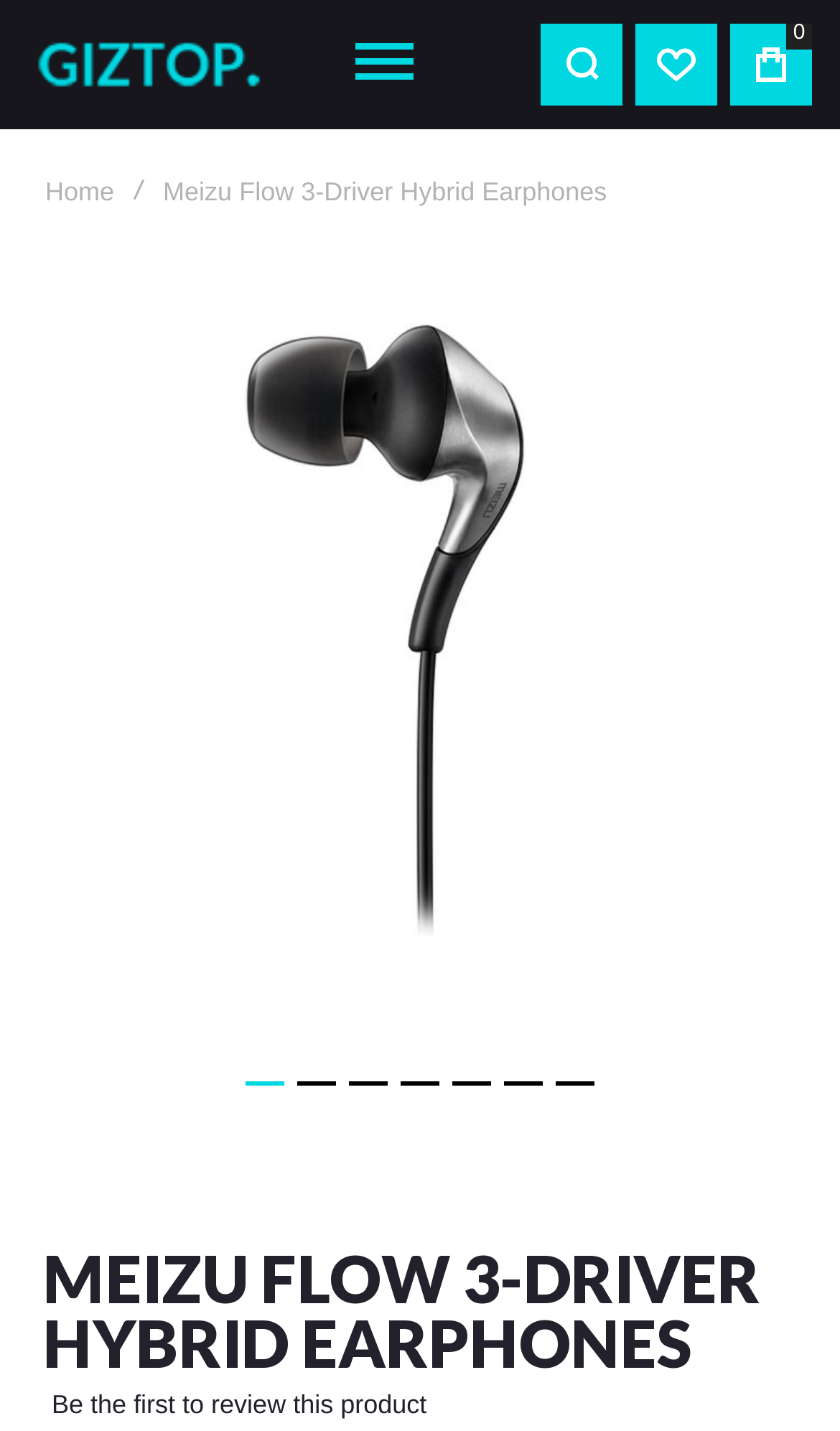Identify the bounding box for the UI element described as: "0". Ensure the coordinates are four float numbers between 0 and 1, formatted as [left, top, right, bottom].

[0.869, 0.017, 0.967, 0.074]